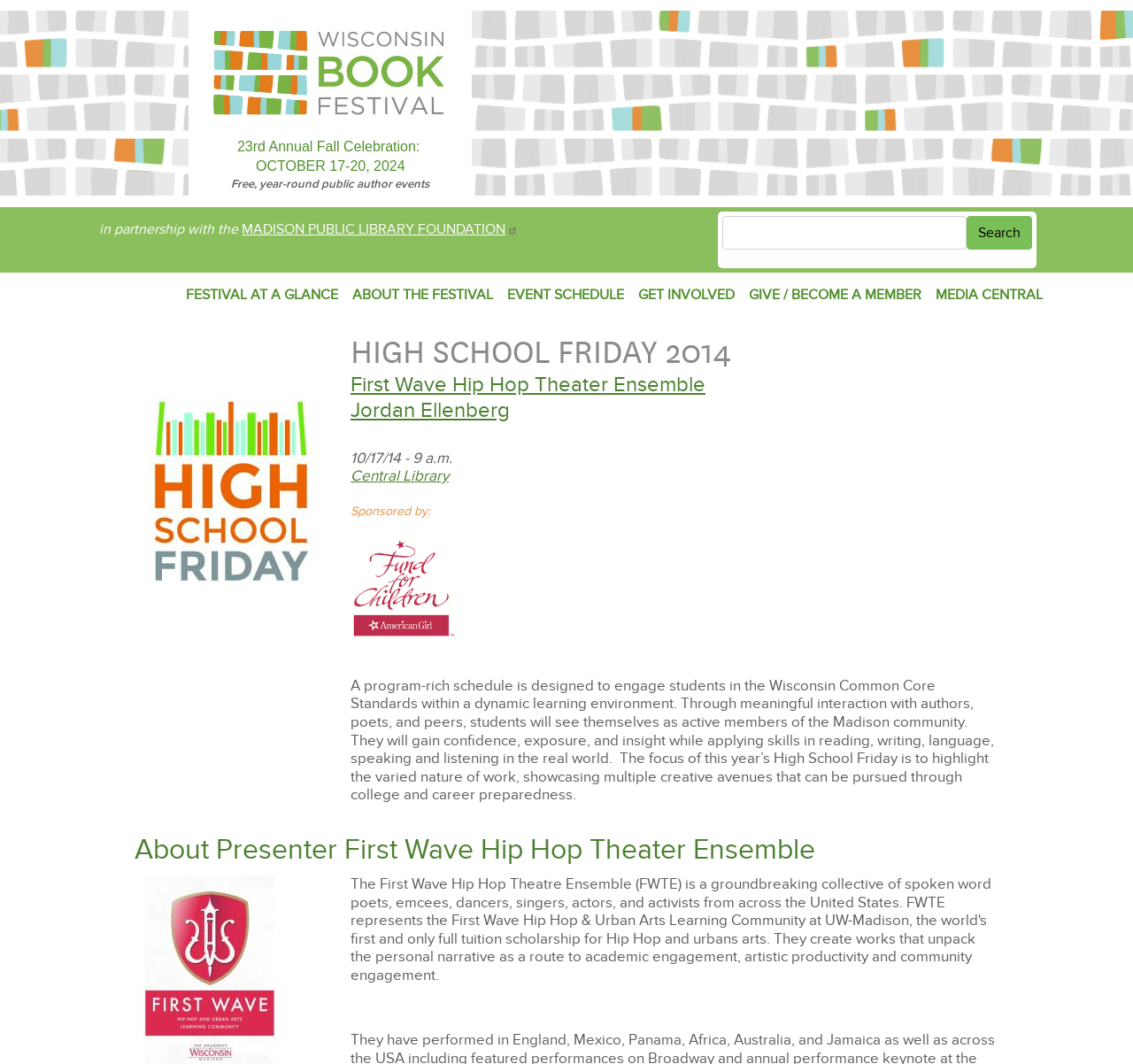Please specify the coordinates of the bounding box for the element that should be clicked to carry out this instruction: "Search for authors". The coordinates must be four float numbers between 0 and 1, formatted as [left, top, right, bottom].

[0.637, 0.203, 0.853, 0.235]